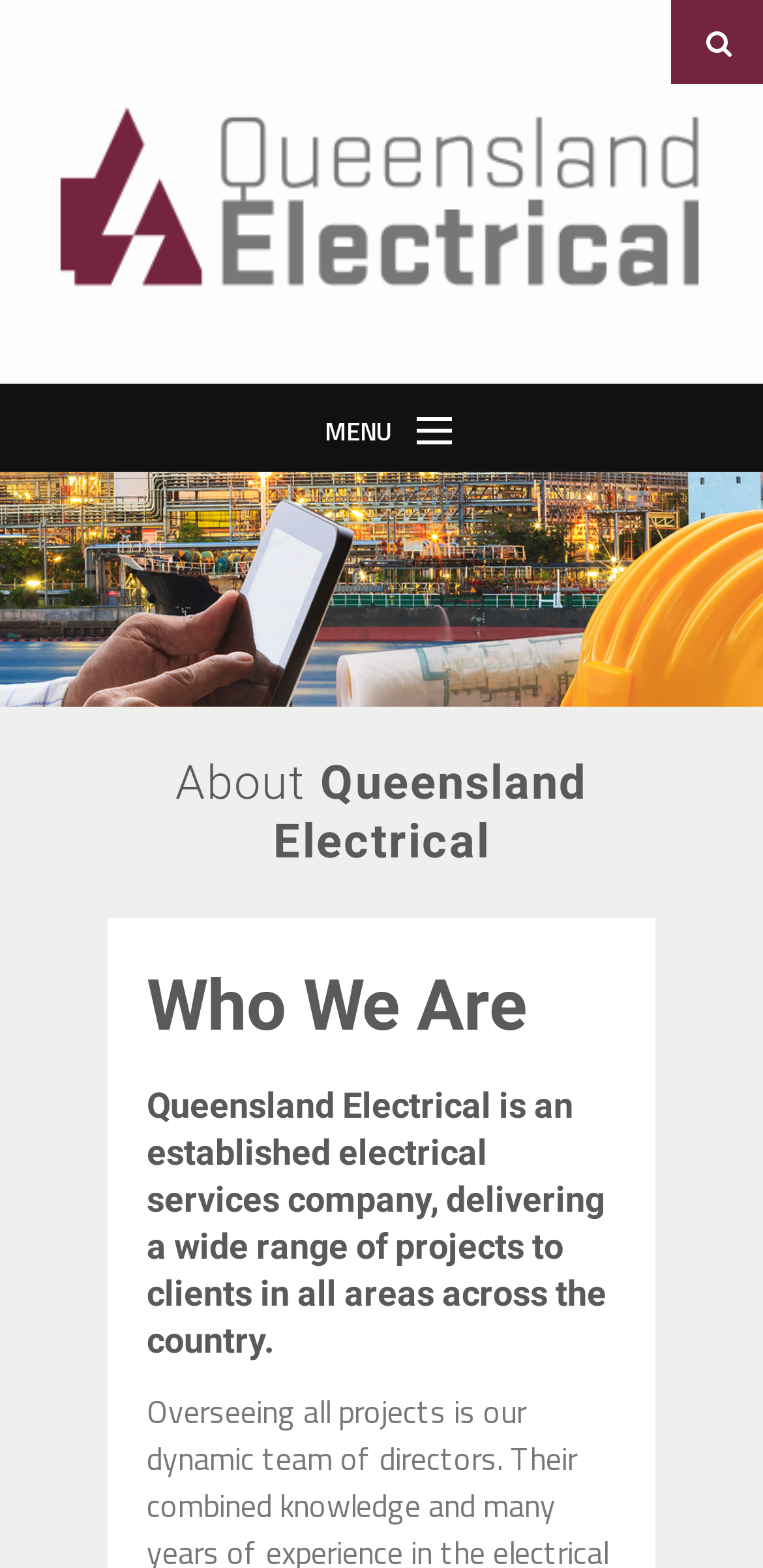Give a detailed explanation of the elements present on the webpage.

The webpage is about Queensland Electrical, an electrical services company. At the top left corner, there is a logo image of Queensland Electrical, accompanied by a link with the same name. Below the logo, there is a menu bar with links to different sections of the website, including Home, About, Services, Projects, Certified, and Contact. 

On the right side of the top section, there is a search icon represented by a magnifying glass symbol. 

The main content of the webpage is divided into sections. The first section has a heading "About Queensland Electrical" and is located below the menu bar. The second section has a heading "Who We Are" and is positioned below the first section. 

The "Who We Are" section provides a brief description of Queensland Electrical, stating that it is an established electrical services company that delivers a wide range of projects to clients across the country.